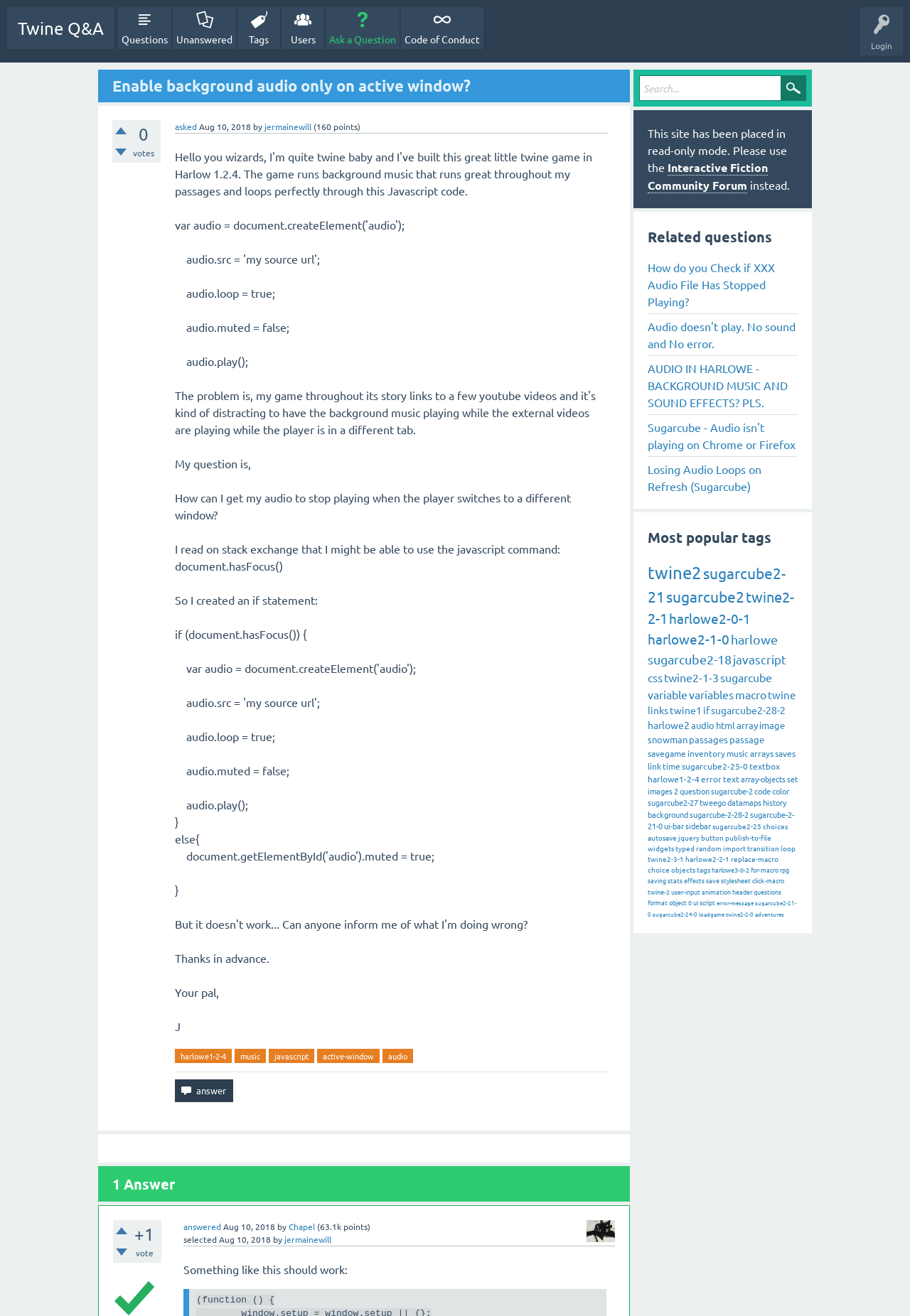Provide the bounding box coordinates in the format (top-left x, top-left y, bottom-right x, bottom-right y). All values are floating point numbers between 0 and 1. Determine the bounding box coordinate of the UI element described as: Code of Conduct

[0.441, 0.005, 0.531, 0.037]